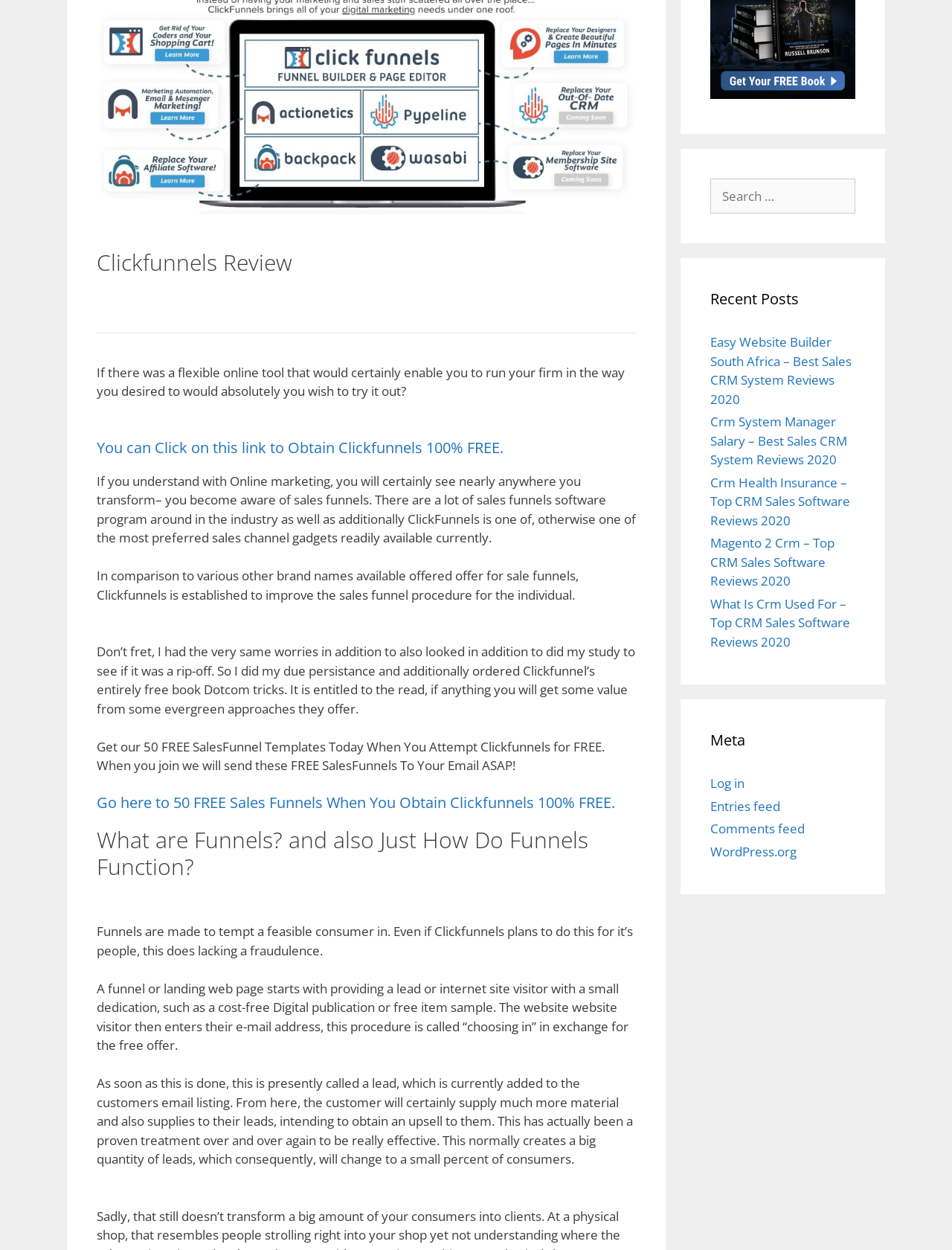Predict the bounding box of the UI element based on this description: "Entries feed".

[0.746, 0.638, 0.82, 0.651]